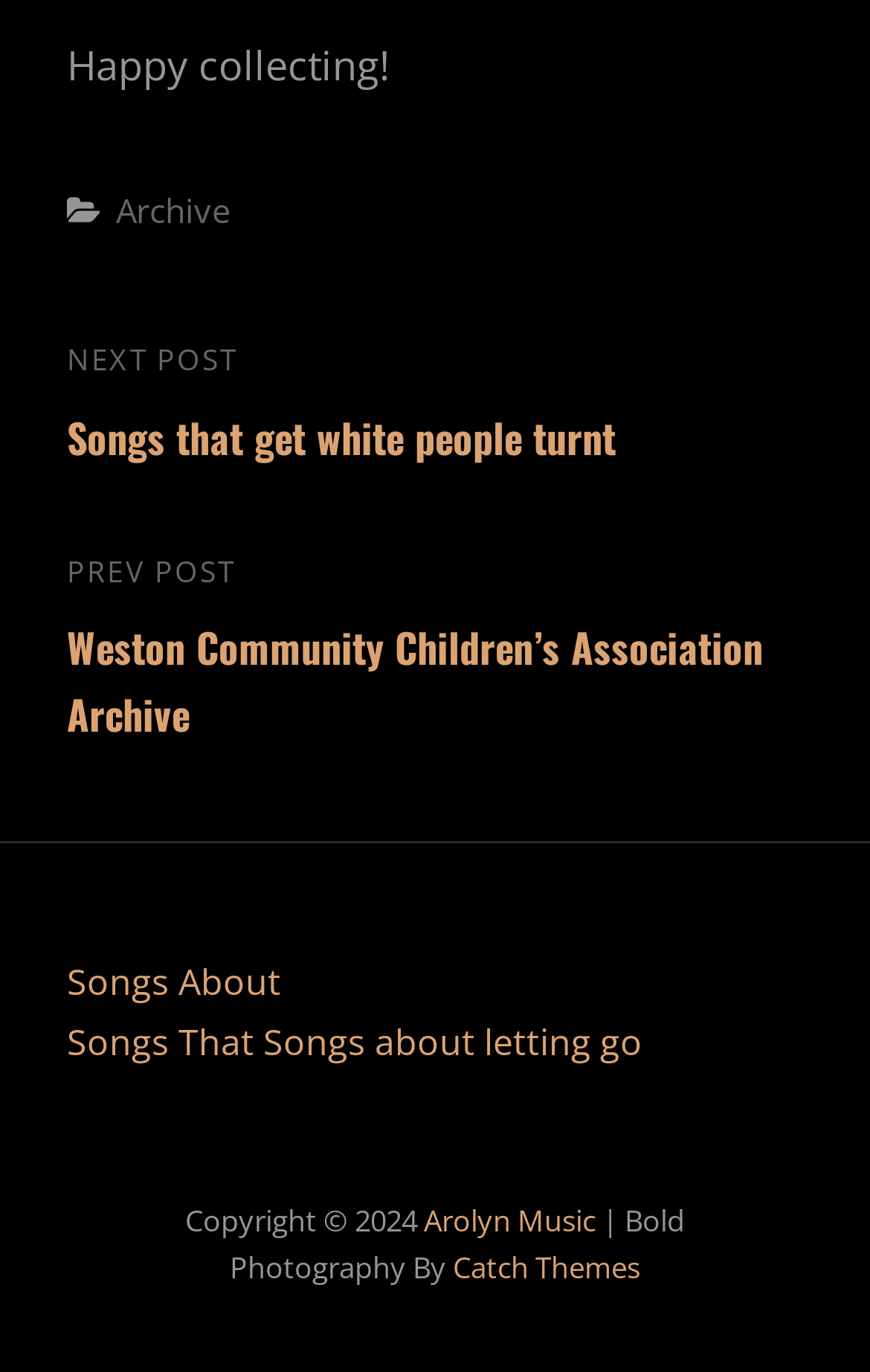Give a one-word or short phrase answer to the question: 
Who is the photographer credited?

Bold Photography